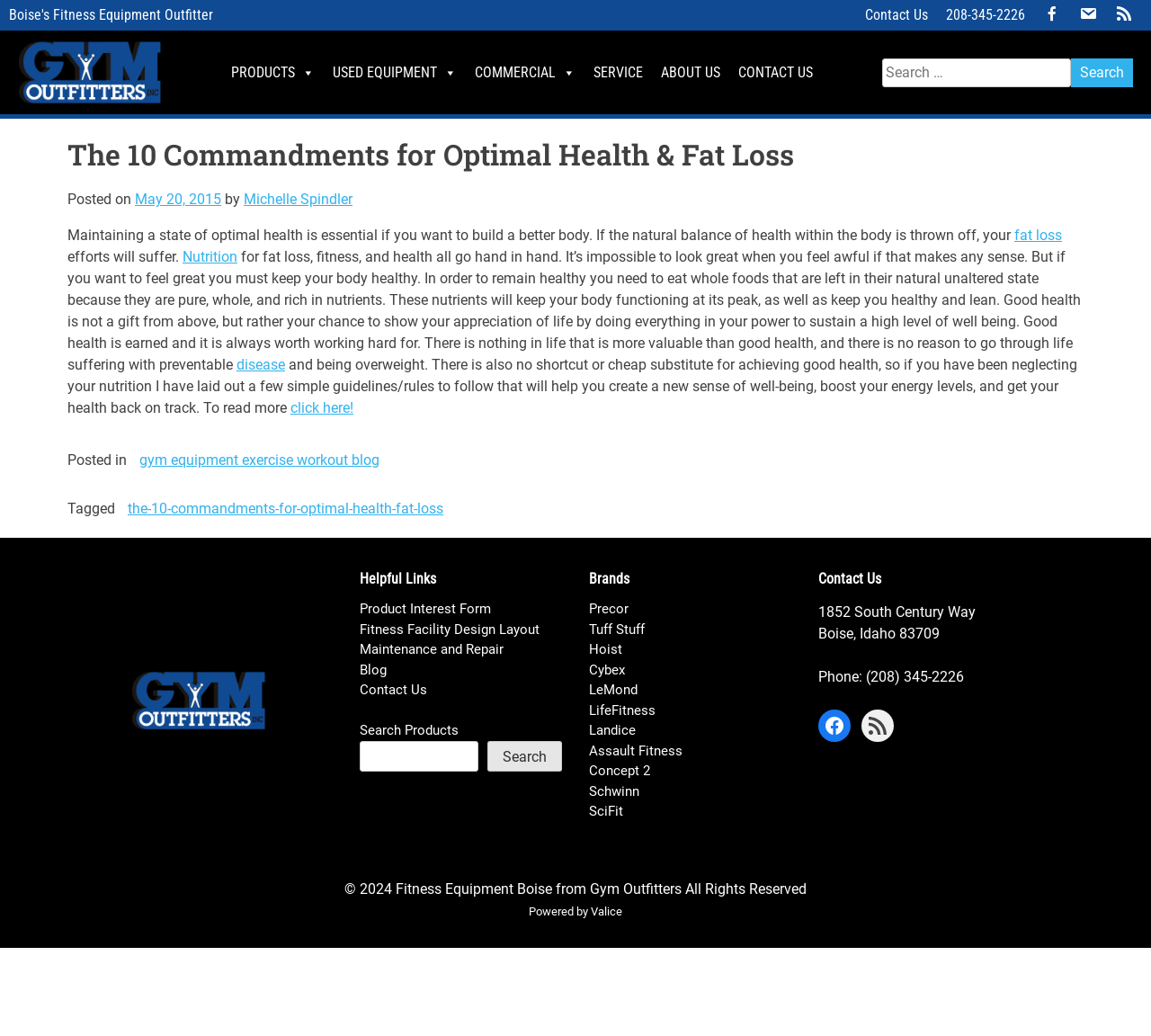Identify the bounding box of the HTML element described as: "October 2018".

None